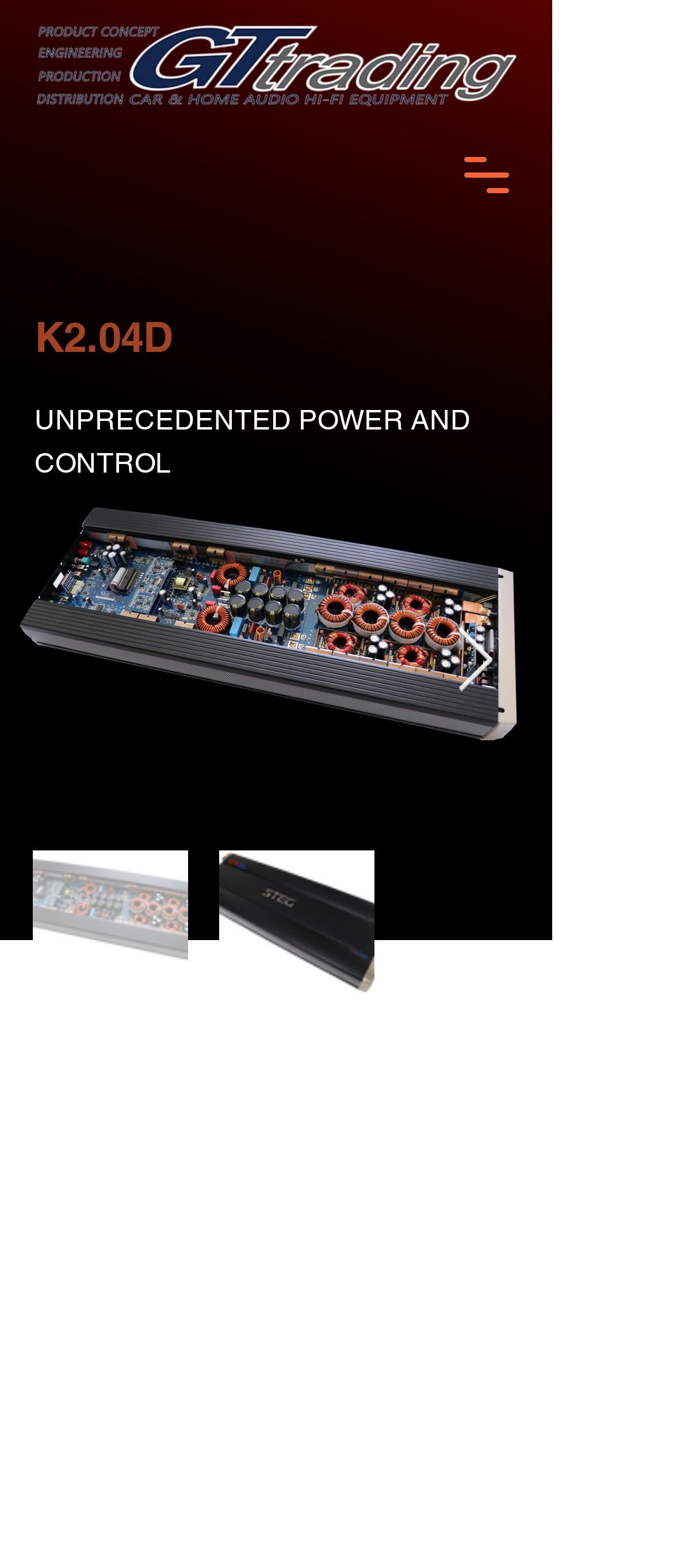Bounding box coordinates should be provided in the format (top-left x, top-left y, bottom-right x, bottom-right y) with all values between 0 and 1. Identify the bounding box for this UI element: aria-label="Open navigation menu"

[0.659, 0.084, 0.787, 0.139]